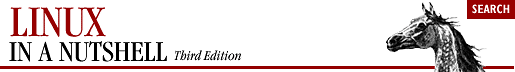Describe the image with as much detail as possible.

The image features the header of the book "Linux in a Nutshell, 3rd Edition." Displayed prominently in a bold red font, "LINUX" captures immediate attention, while "IN A NUTSHELL" appears in a more understated style beneath it. The term "3rd Edition" is indicated, signifying its updated content. Accompanying the title is an artistic depiction of a horse's head, adding a distinctive visual element to the design. The layout is complemented by a search option located to the right, allowing readers to quickly access information. This design establishes a modern, professional appearance befitting an authoritative text on Linux.